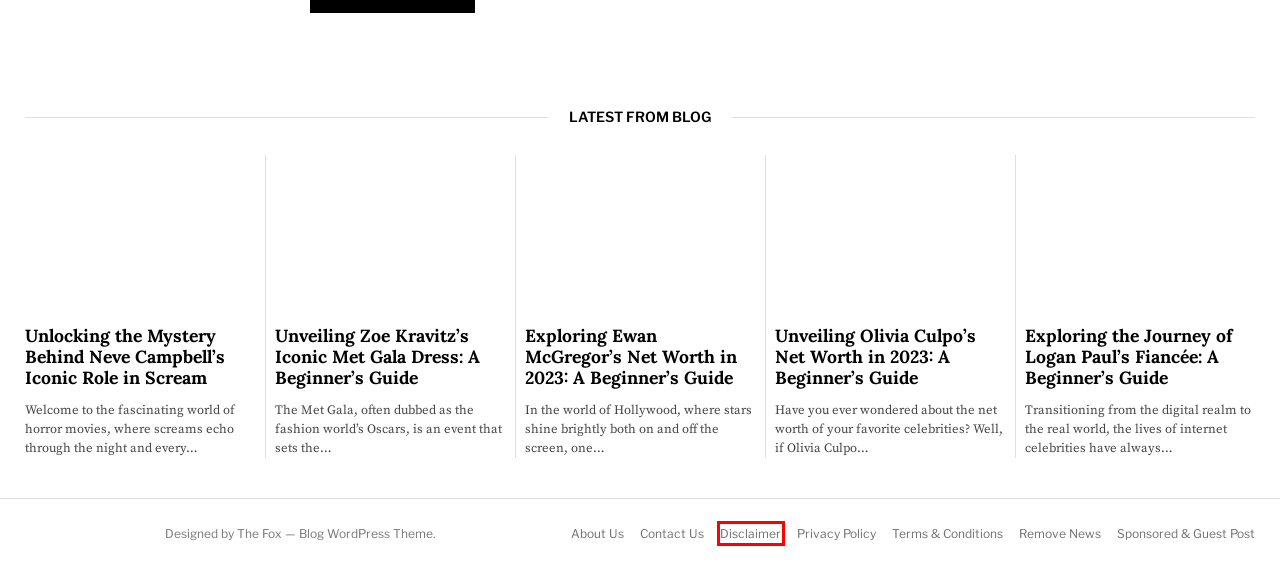A screenshot of a webpage is given, marked with a red bounding box around a UI element. Please select the most appropriate webpage description that fits the new page after clicking the highlighted element. Here are the candidates:
A. Exploring the Journey of Logan Paul’s Fiancée: A Beginner’s Guide – AmericaTimesNow
B. Unveiling Olivia Culpo’s Net Worth in 2023: A Beginner’s Guide – AmericaTimesNow
C. About Us – AmericaTimesNow
D. Terms & Conditions – AmericaTimesNow
E. Disclaimer – AmericaTimesNow
F. Contact Us – AmericaTimesNow
G. Sponsored & Guest Post – AmericaTimesNow
H. Unveiling Zoe Kravitz’s Iconic Met Gala Dress: A Beginner’s Guide – AmericaTimesNow

E